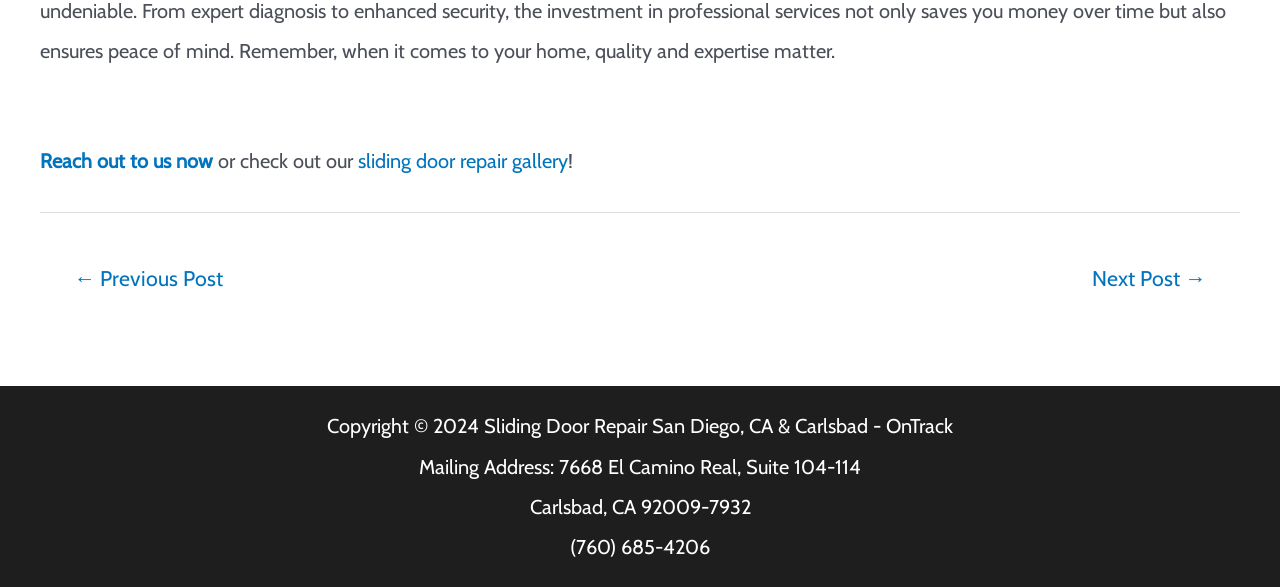Give the bounding box coordinates for the element described by: "alt="My Peaceful Place"".

None